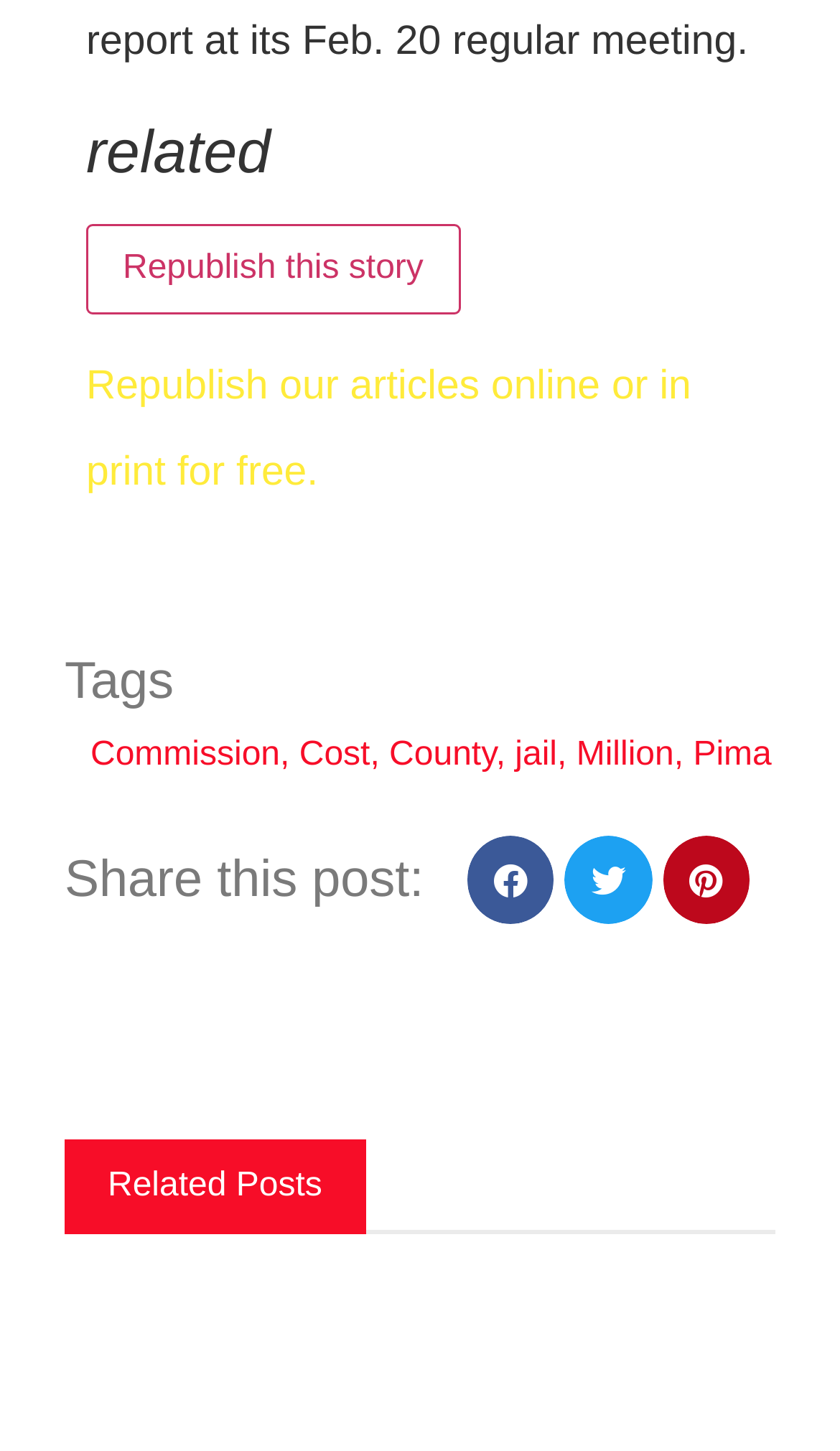Highlight the bounding box coordinates of the element you need to click to perform the following instruction: "Share this post on facebook."

[0.556, 0.577, 0.66, 0.637]